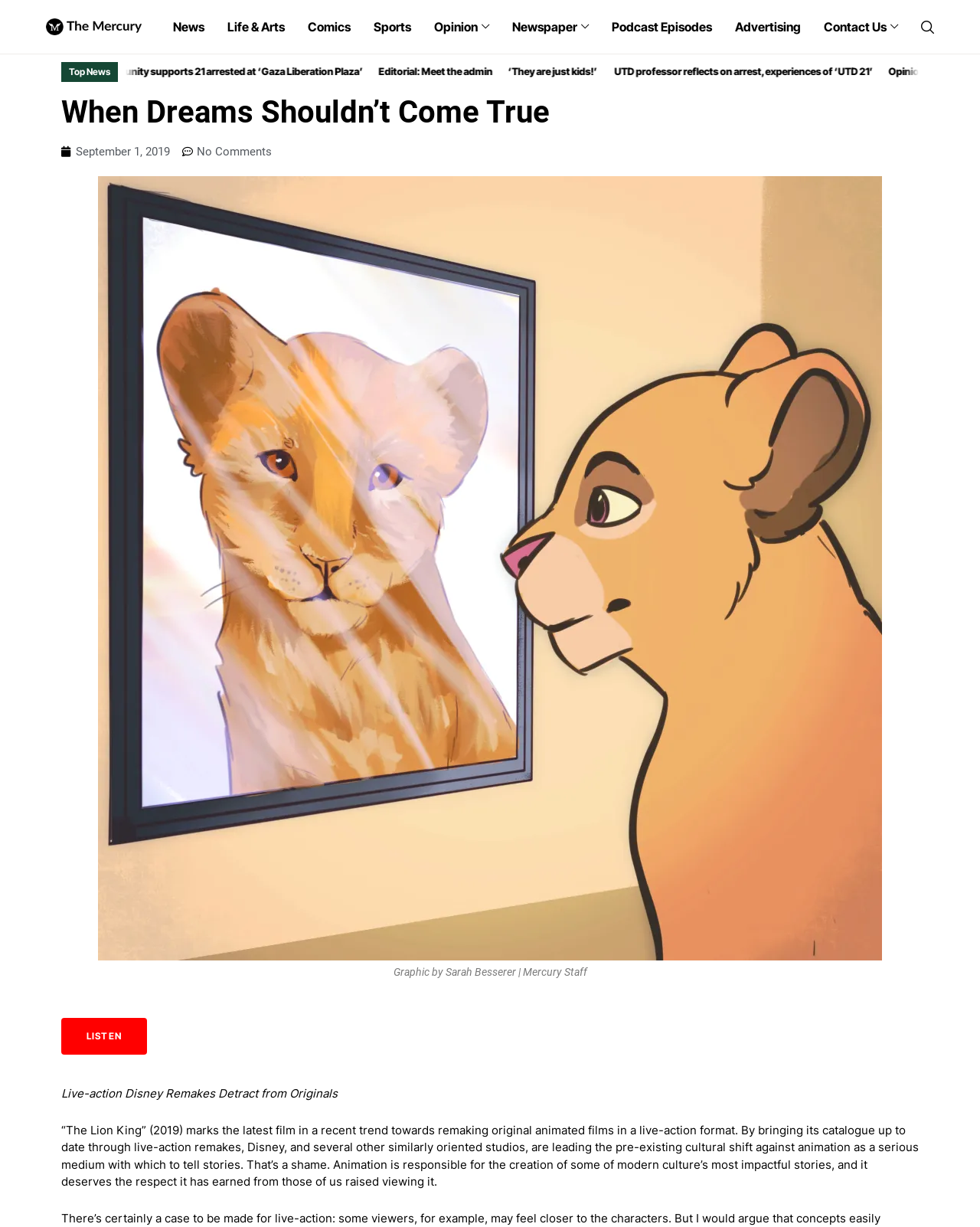Using the description: "No Comments", determine the UI element's bounding box coordinates. Ensure the coordinates are in the format of four float numbers between 0 and 1, i.e., [left, top, right, bottom].

[0.186, 0.117, 0.277, 0.131]